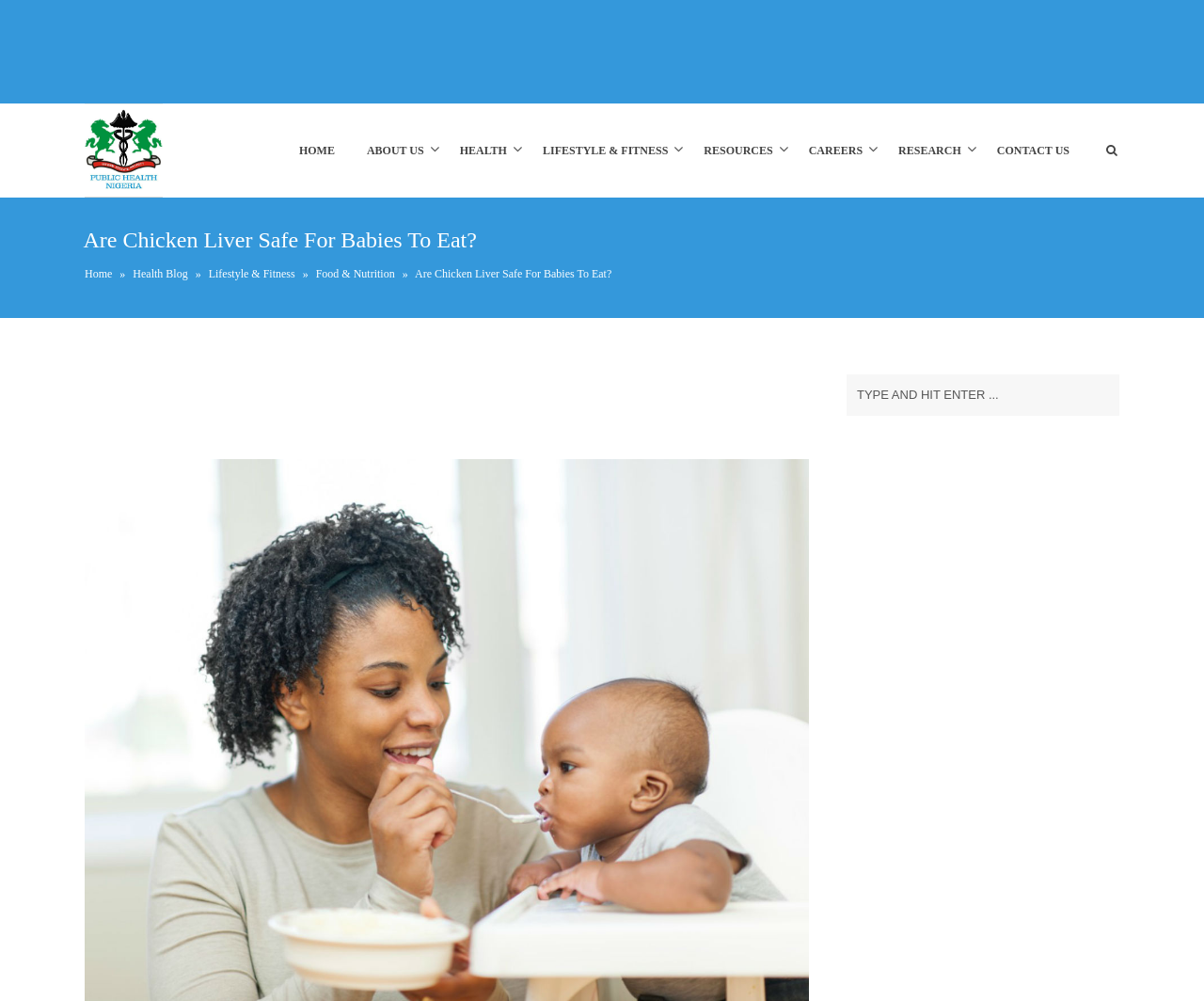Based on the image, give a detailed response to the question: What is the purpose of the button with the '' icon?

I inferred the purpose of the button by looking at its position and the search textbox next to it. The button is likely a search button, which allows users to search for content on the website.